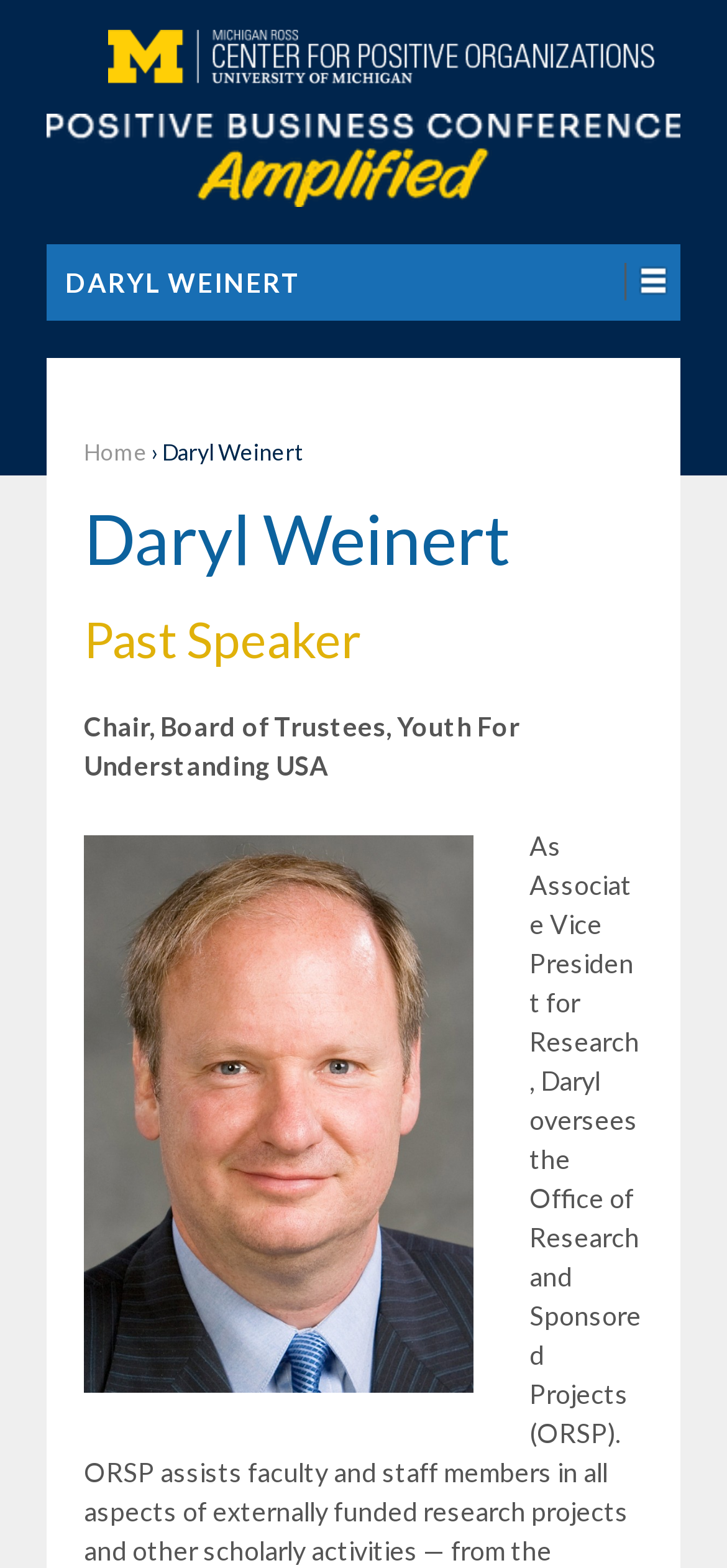Please respond in a single word or phrase: 
What is Daryl Weinert's current role?

Associate Vice President for Research